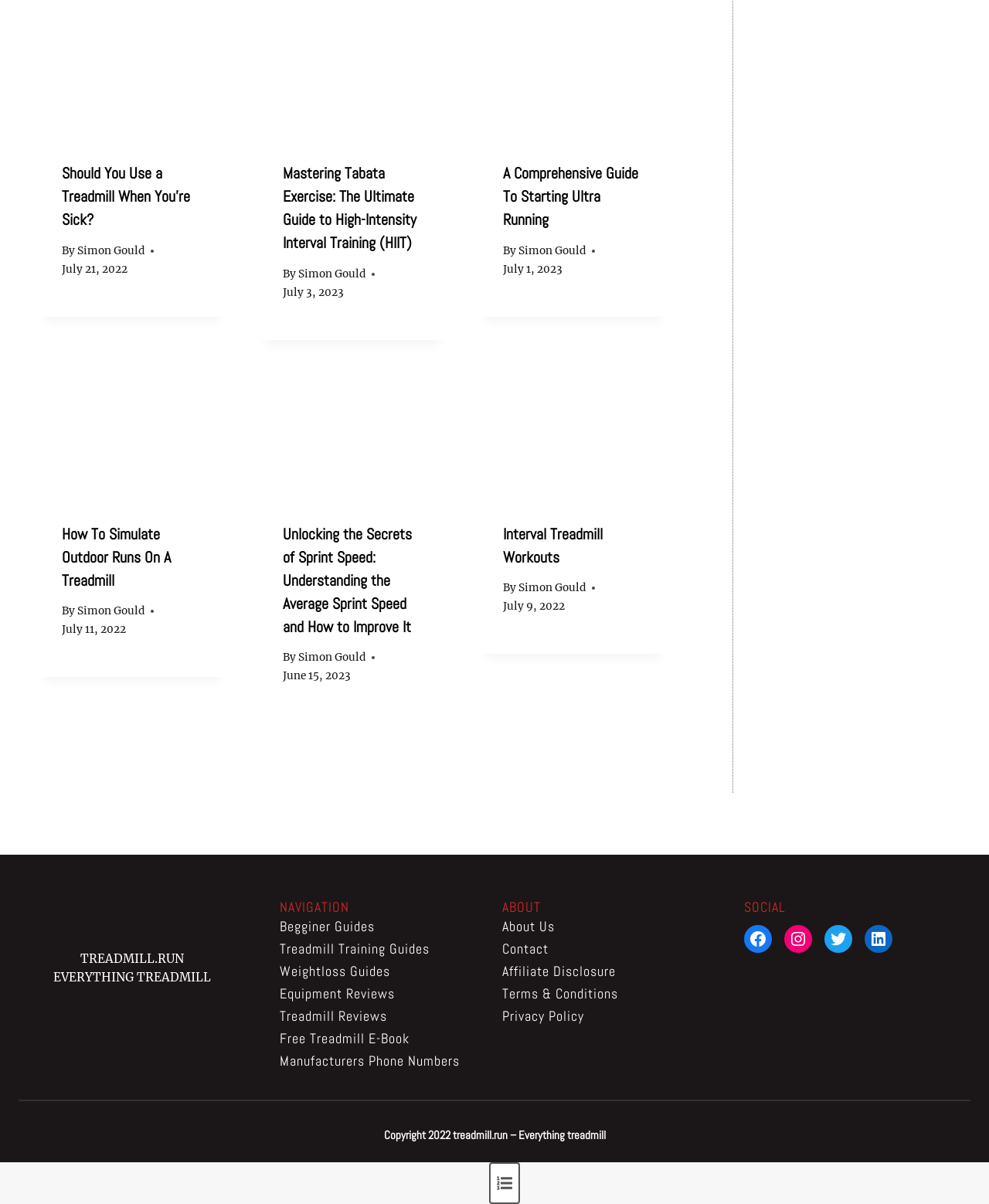Given the element description: "Affiliate Disclosure", predict the bounding box coordinates of this UI element. The coordinates must be four float numbers between 0 and 1, given as [left, top, right, bottom].

[0.508, 0.799, 0.623, 0.814]